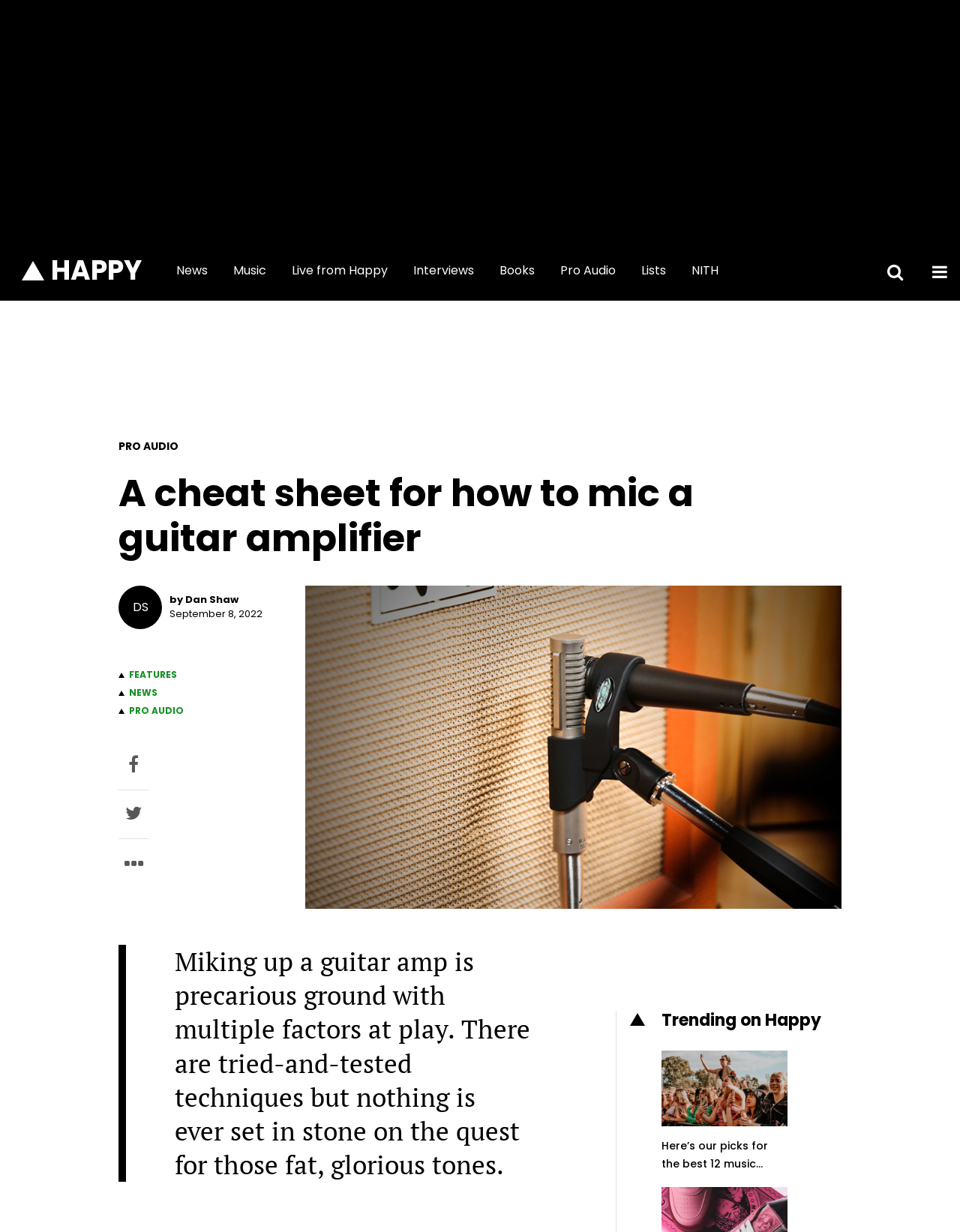Please indicate the bounding box coordinates of the element's region to be clicked to achieve the instruction: "Click the 'Home' menu item". Provide the coordinates as four float numbers between 0 and 1, i.e., [left, top, right, bottom].

None